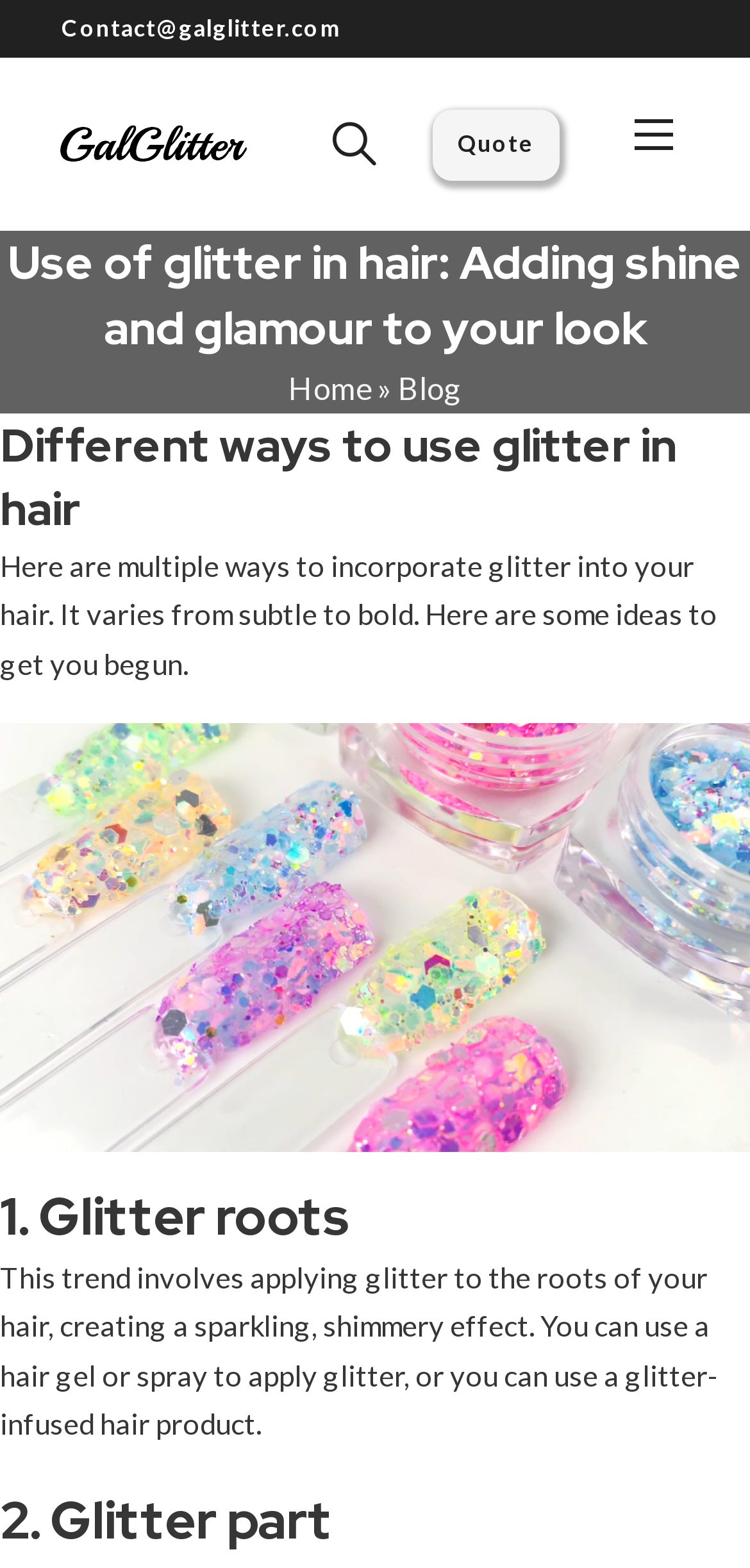What is the contact email of Galglitter Wholesale?
Based on the image, give a concise answer in the form of a single word or short phrase.

Contact@galglitter.com